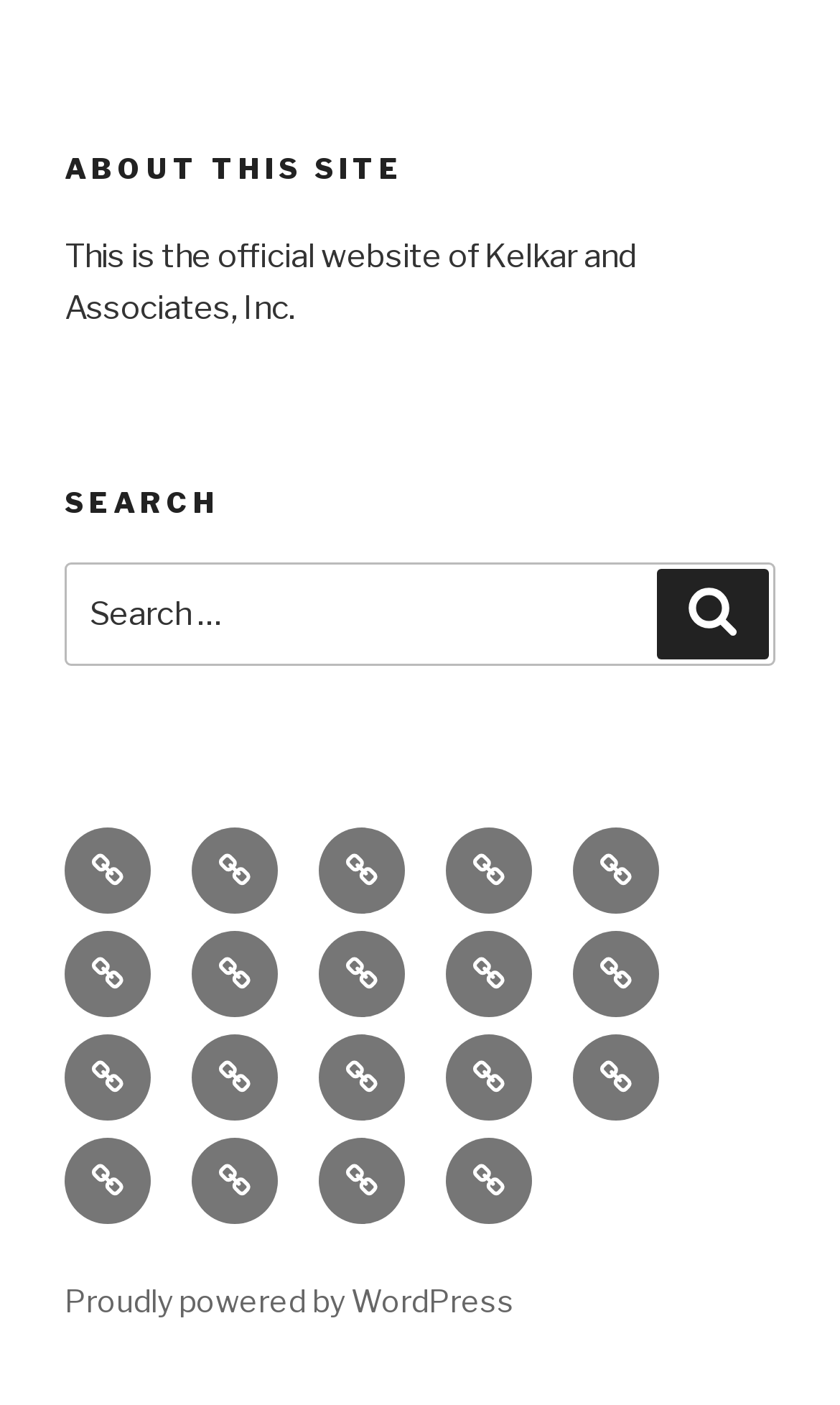Please specify the bounding box coordinates for the clickable region that will help you carry out the instruction: "Search for something".

[0.077, 0.401, 0.923, 0.475]